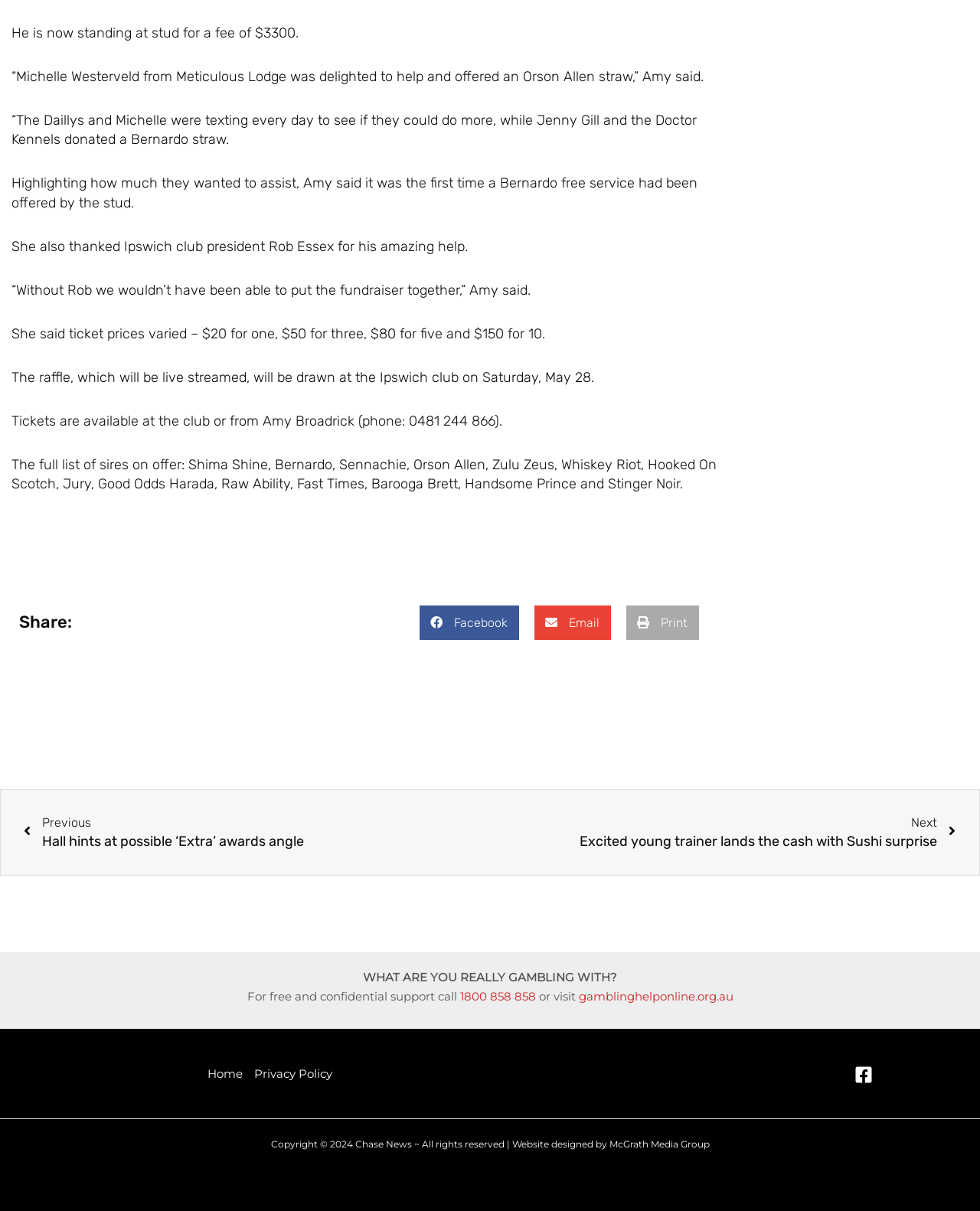Pinpoint the bounding box coordinates of the area that must be clicked to complete this instruction: "Share on print".

[0.639, 0.5, 0.713, 0.528]